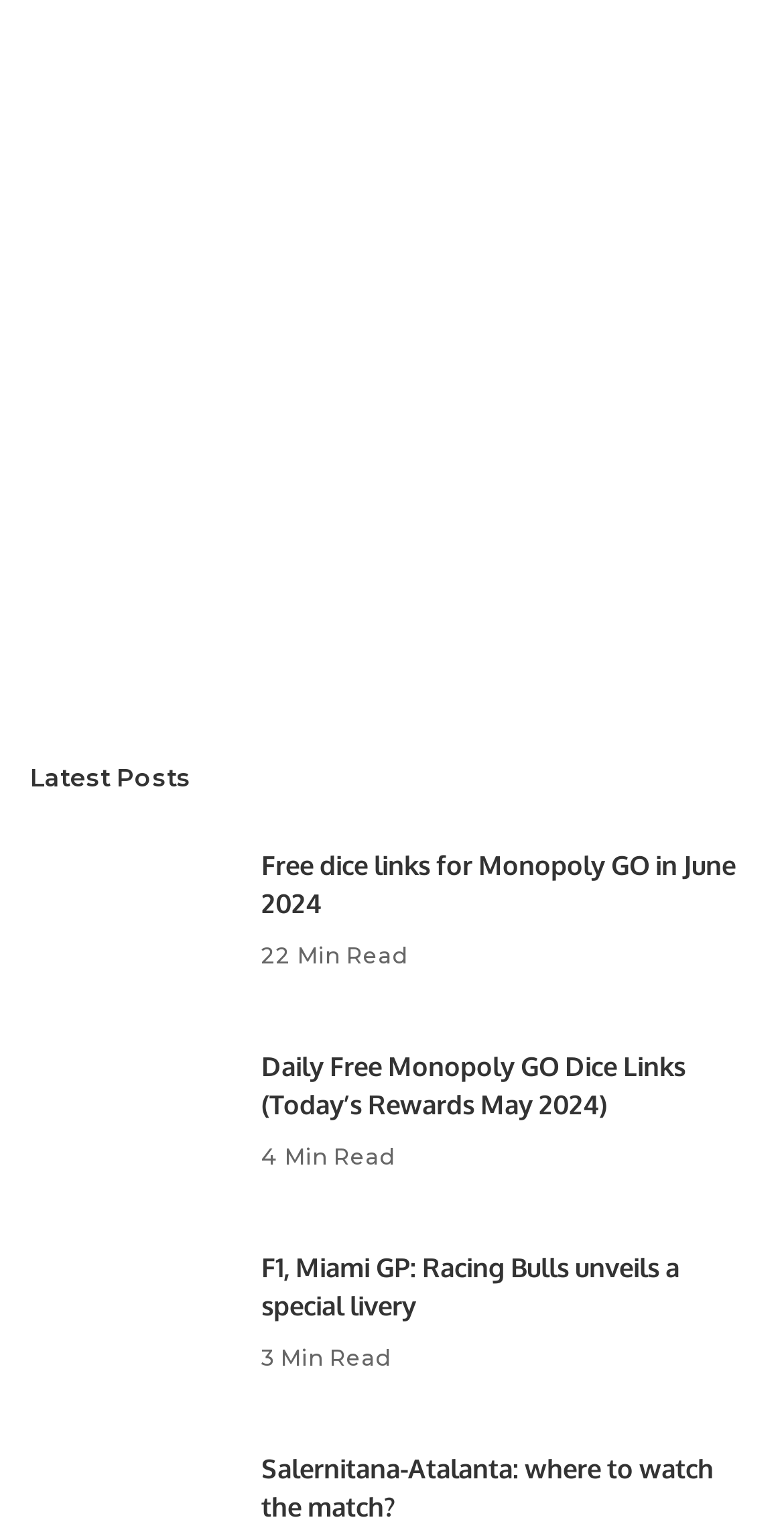Please respond to the question using a single word or phrase:
What is the topic of the first post?

Monopoly GO